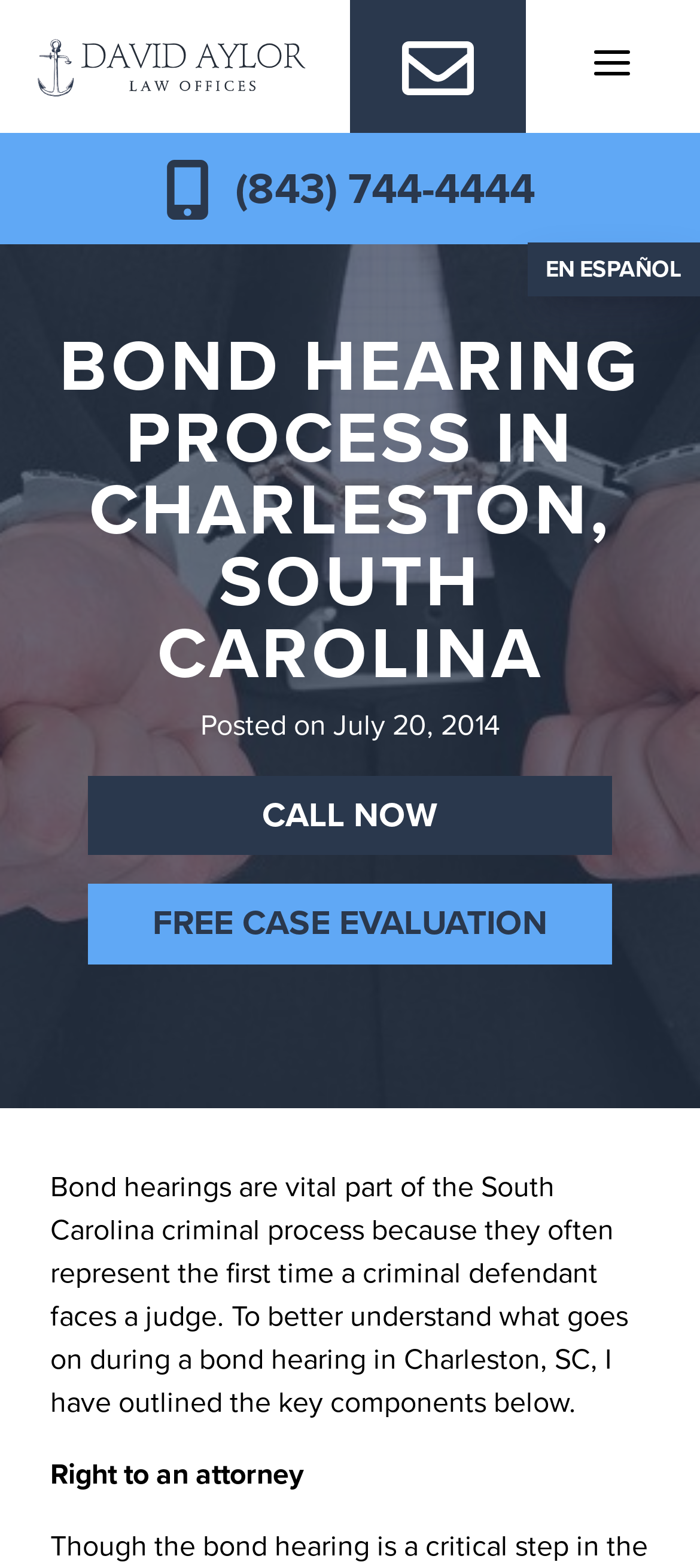Locate the bounding box of the user interface element based on this description: "<img src="https://davidaylor.com/wp-content/uploads/2022/06/logo.svg" alt="" />".

[0.041, 0.027, 0.459, 0.054]